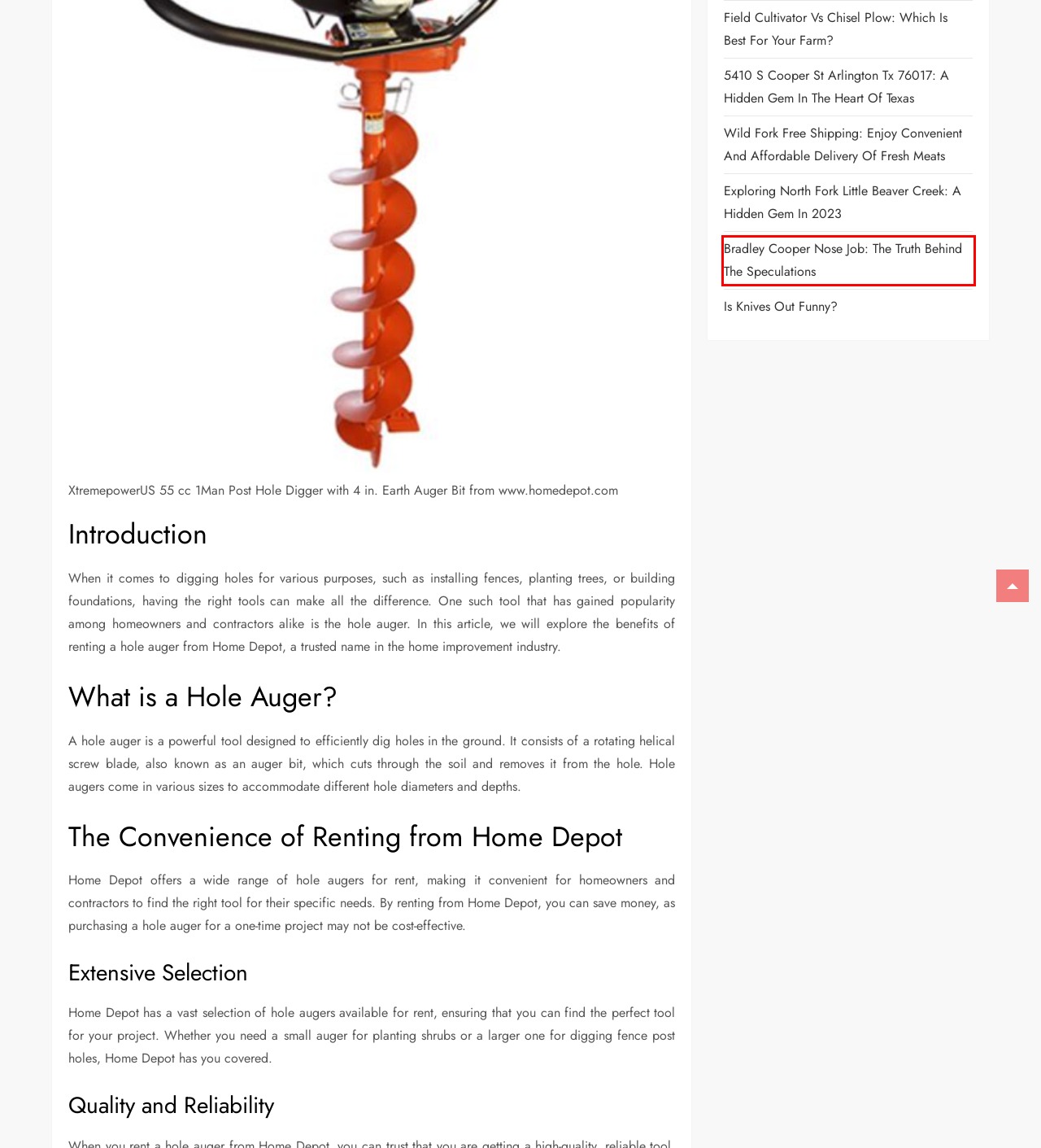Review the screenshot of a webpage that includes a red bounding box. Choose the most suitable webpage description that matches the new webpage after clicking the element within the red bounding box. Here are the candidates:
A. Is Knives Out Funny? – Bnrceh Ware
B. Bradley Cooper Nose Job: The Truth Behind The Speculations – Bnrceh Ware
C. Wild Fork Free Shipping: Enjoy Convenient And Affordable Delivery Of Fresh Meats – Bnrceh Ware
D. Field Cultivator Vs Chisel Plow: Which Is Best For Your Farm? – Bnrceh Ware
E. North Fork Composites Phone Number – Bnrceh Ware
F. Thomas Cooper Library Hours: Stay Informed And Make The Most Of Your Study Time – Bnrceh Ware
G. Exploring North Fork Little Beaver Creek: A Hidden Gem In 2023 – Bnrceh Ware
H. 5410 S Cooper St Arlington Tx 76017: A Hidden Gem In The Heart Of Texas – Bnrceh Ware

B